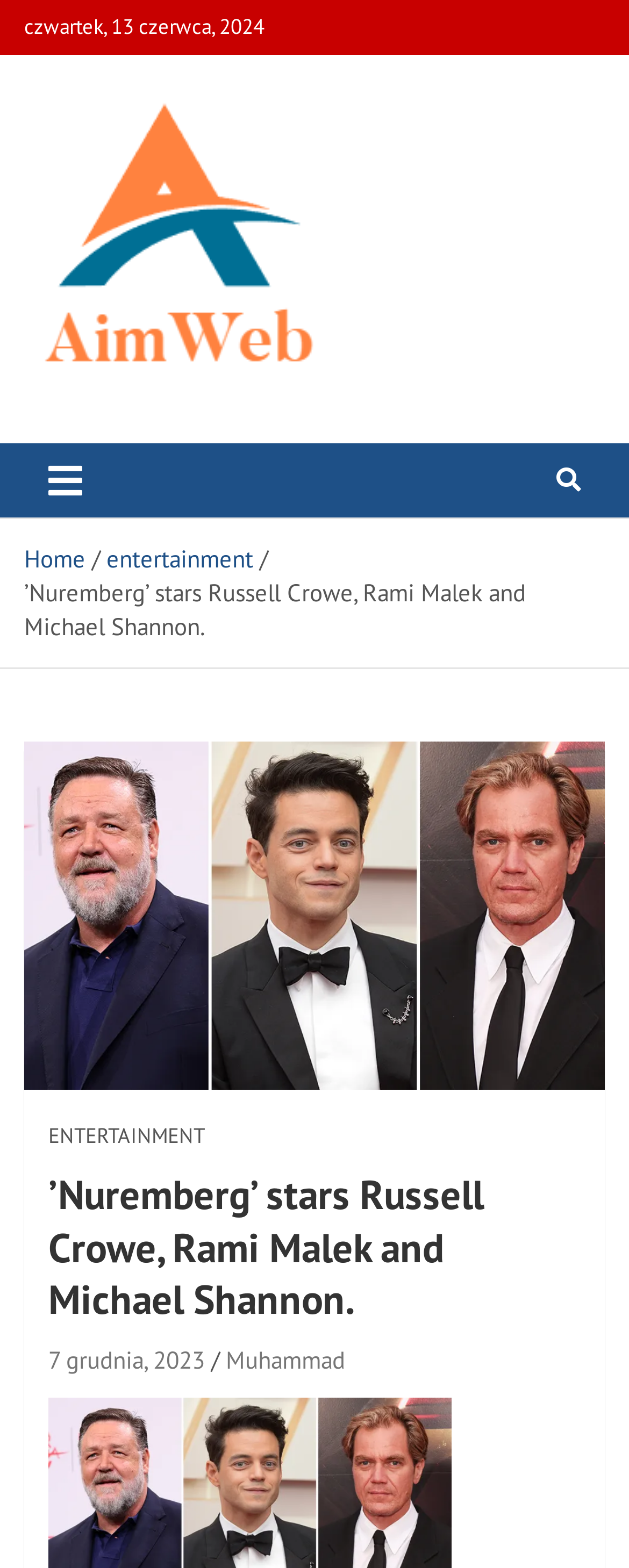What is the purpose of the button in the top-right corner?
Provide a detailed and extensive answer to the question.

The button in the top-right corner is labeled as 'Toggle navigation', which suggests that it is used to expand or collapse the navigation menu. This is a common feature in webpages to provide easy access to navigation options.